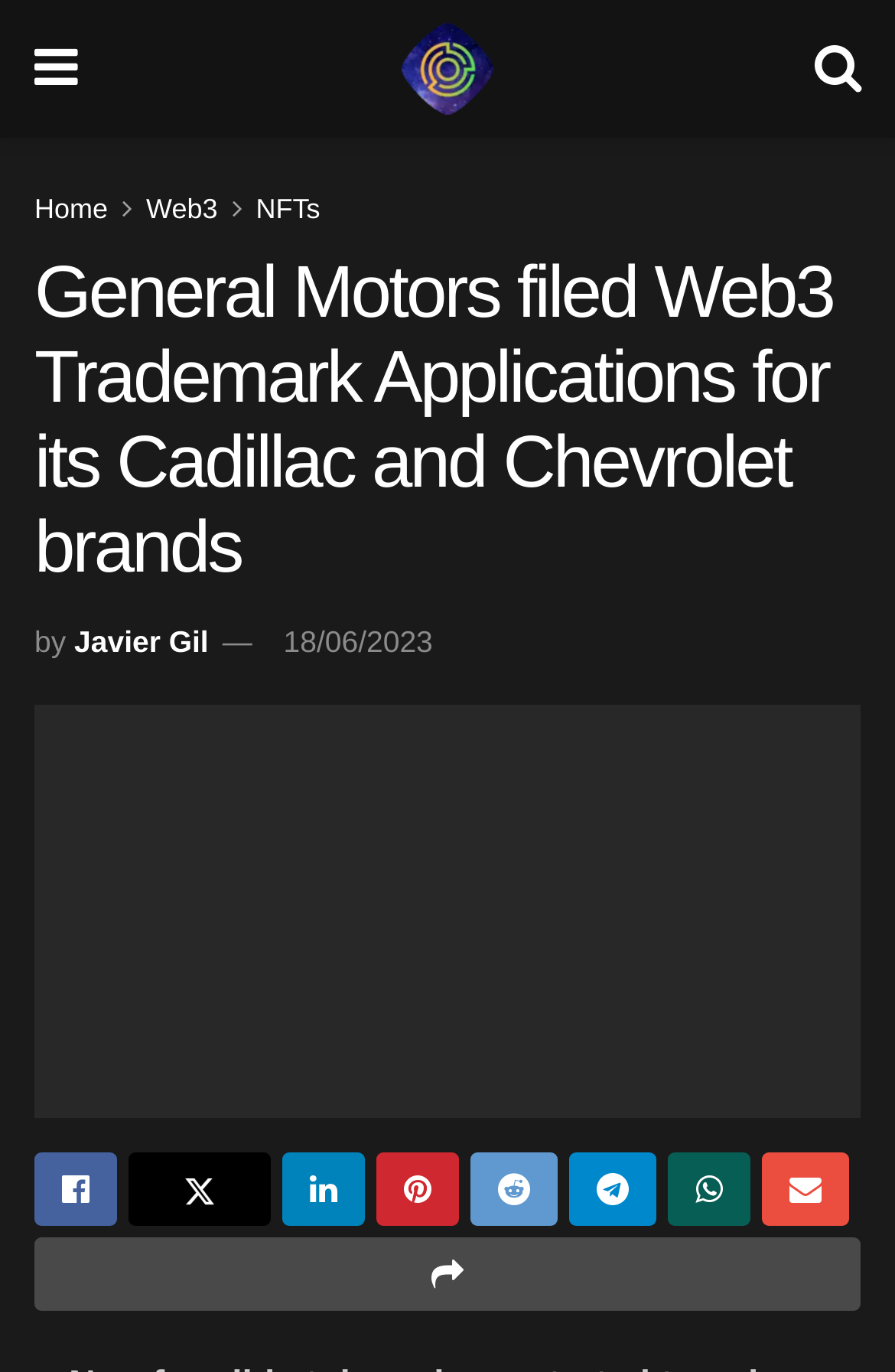Please answer the following question using a single word or phrase: 
How many social media links are there at the bottom of the page?

7